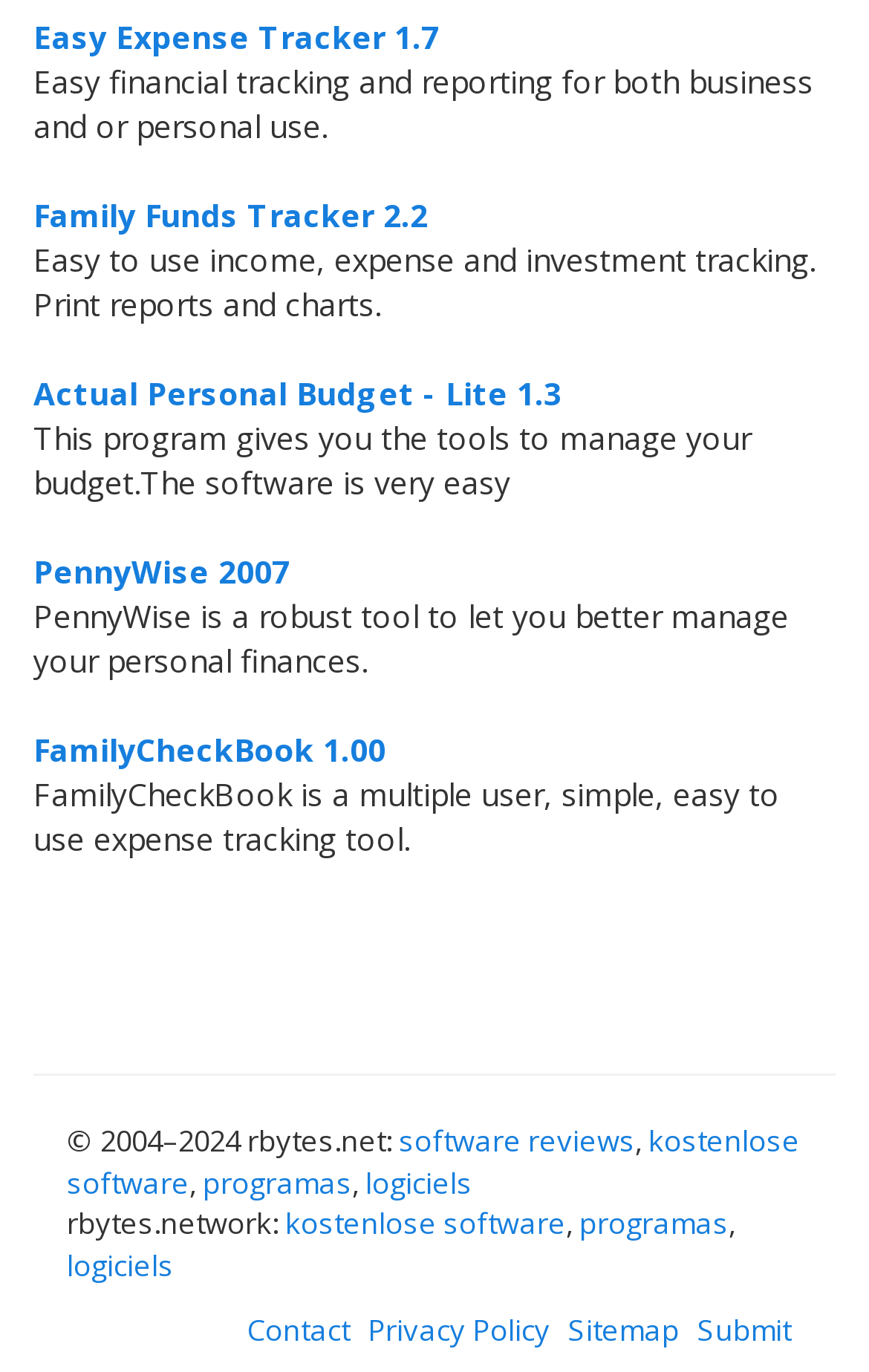Using the format (top-left x, top-left y, bottom-right x, bottom-right y), and given the element description, identify the bounding box coordinates within the screenshot: Toggle navigation

None